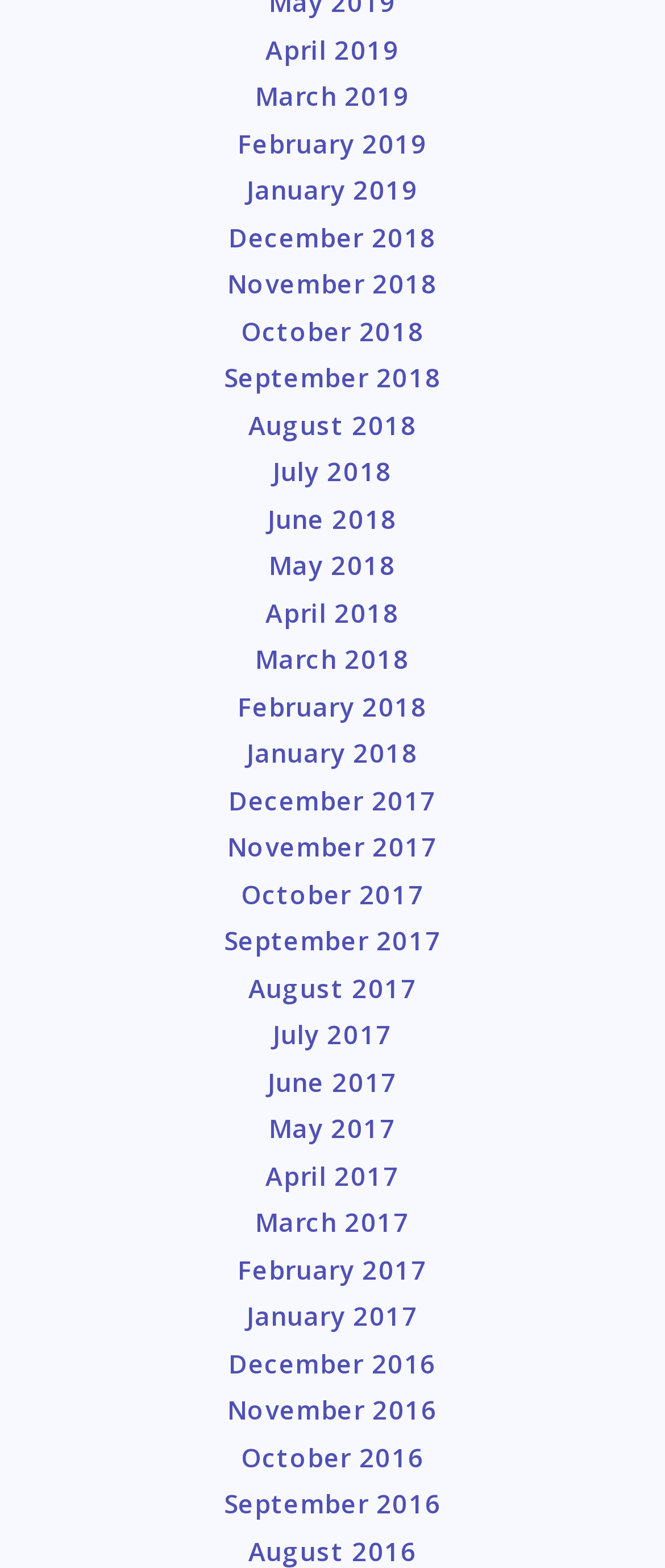Please predict the bounding box coordinates of the element's region where a click is necessary to complete the following instruction: "View March 2018". The coordinates should be represented by four float numbers between 0 and 1, i.e., [left, top, right, bottom].

[0.384, 0.41, 0.616, 0.431]